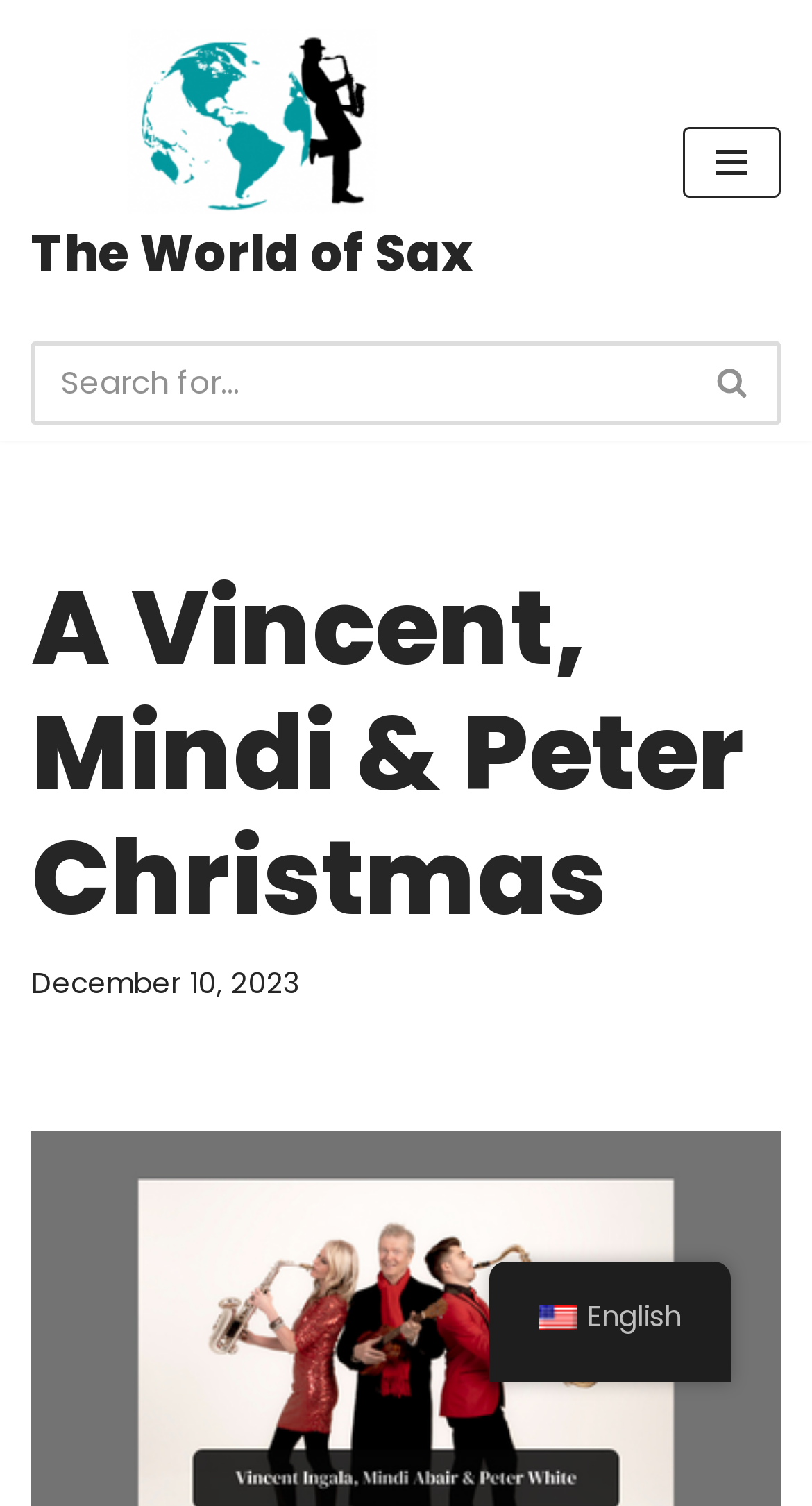Explain the webpage's layout and main content in detail.

The webpage is dedicated to promoting a Christmas tour featuring Vincent Ingala, Mindi Abair, and Peter. At the top left of the page, there is a link to skip to the content. Next to it, there is a link to "The World of Sax" with an accompanying image. On the top right, there is a navigation menu button and a search bar with a search button and a magnifying glass icon.

Below the navigation menu, there is a large heading that reads "A Vincent, Mindi & Peter Christmas". Underneath the heading, there is a time element displaying the date "December 10, 2023". 

At the bottom of the page, there is a link to switch the language to English, accompanied by a small flag icon. The webpage is wishing Vincent Ingala a happy birthday and promoting his 2023 Christmas tour alongside Mindi Abair and Peter.